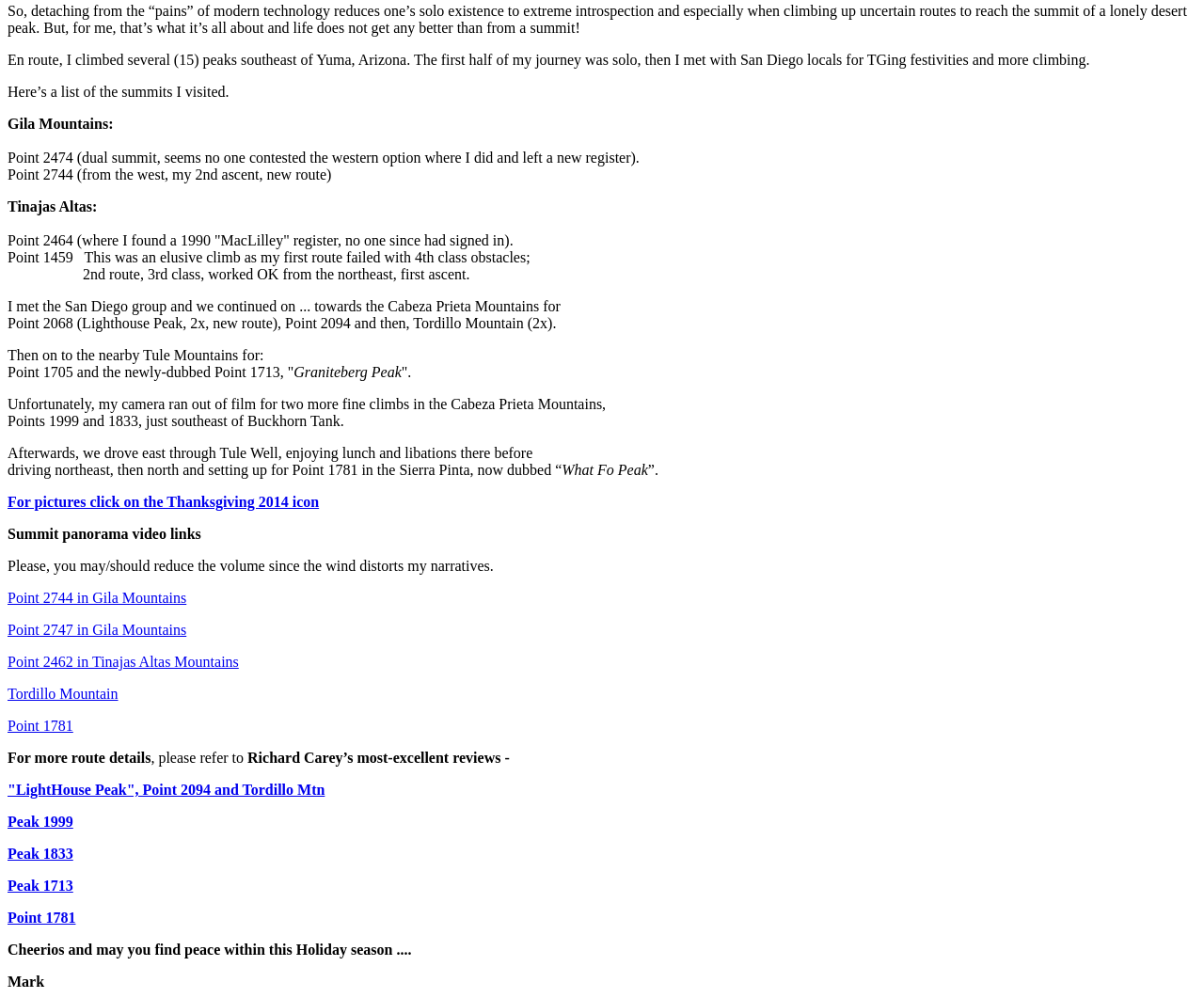Locate the UI element that matches the description Peak 1833 in the webpage screenshot. Return the bounding box coordinates in the format (top-left x, top-left y, bottom-right x, bottom-right y), with values ranging from 0 to 1.

[0.006, 0.848, 0.061, 0.864]